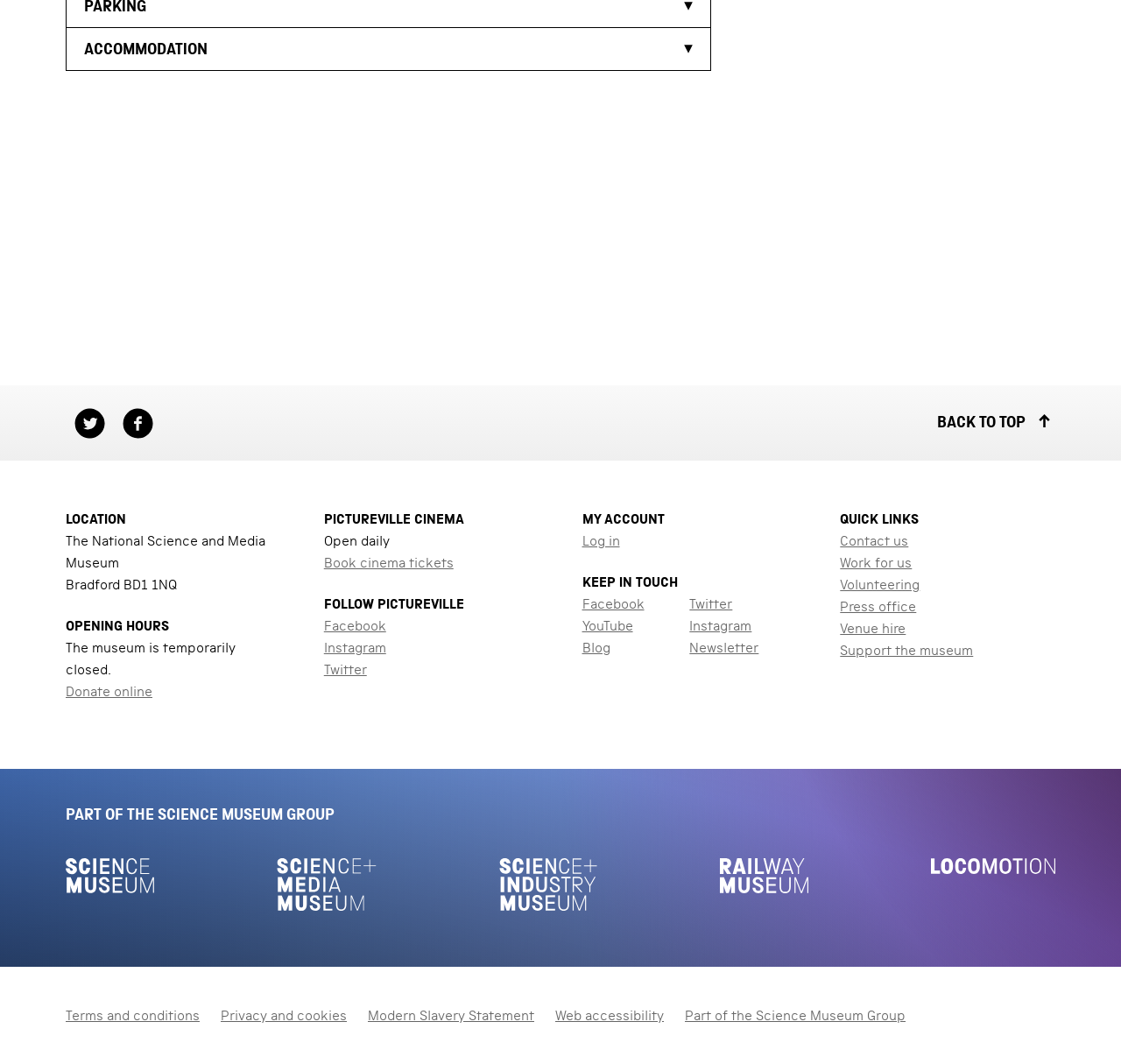Identify the bounding box coordinates for the element you need to click to achieve the following task: "Share on Twitter". Provide the bounding box coordinates as four float numbers between 0 and 1, in the form [left, top, right, bottom].

[0.066, 0.383, 0.094, 0.412]